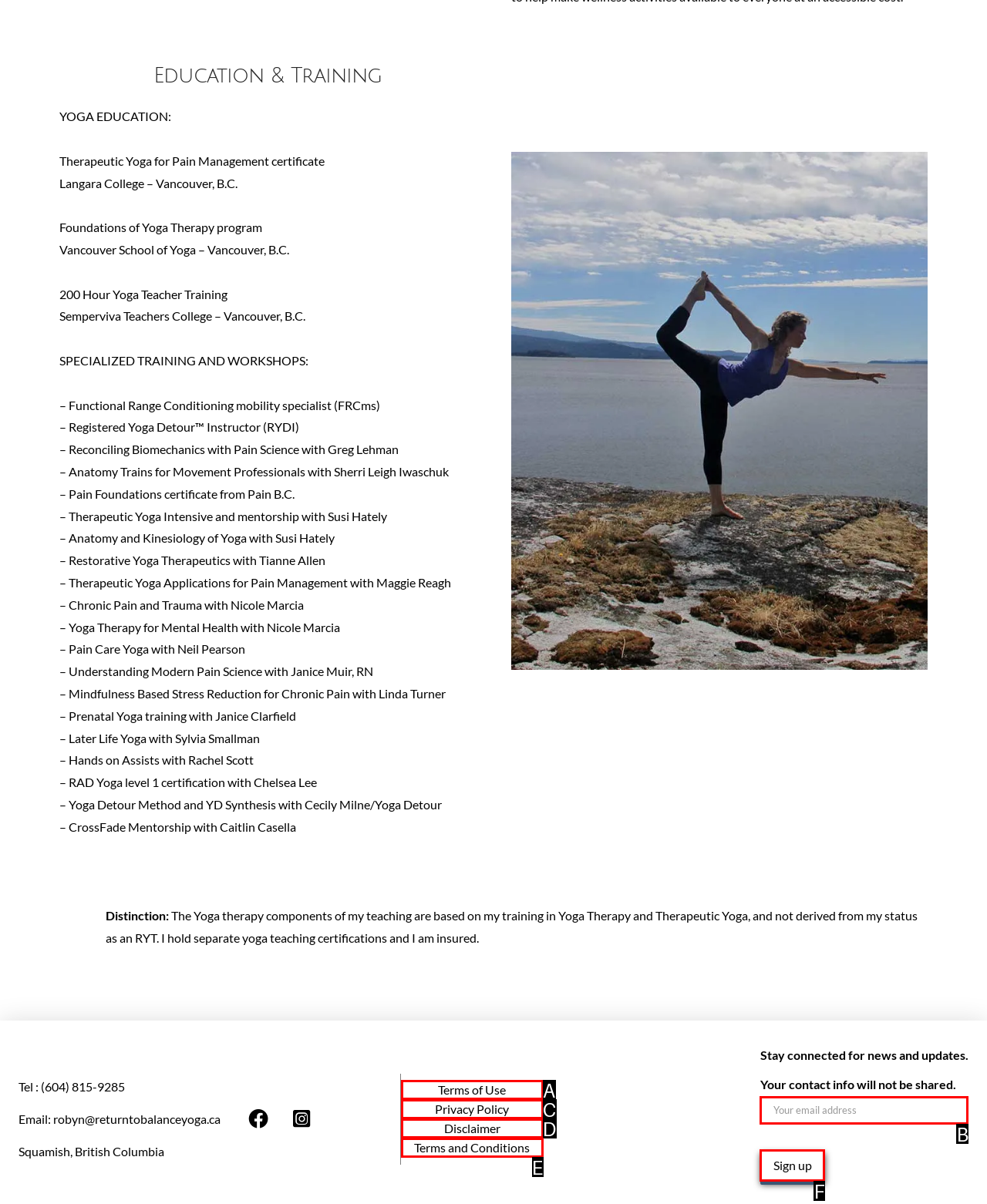Determine which option fits the following description: Disclaimer
Answer with the corresponding option's letter directly.

D